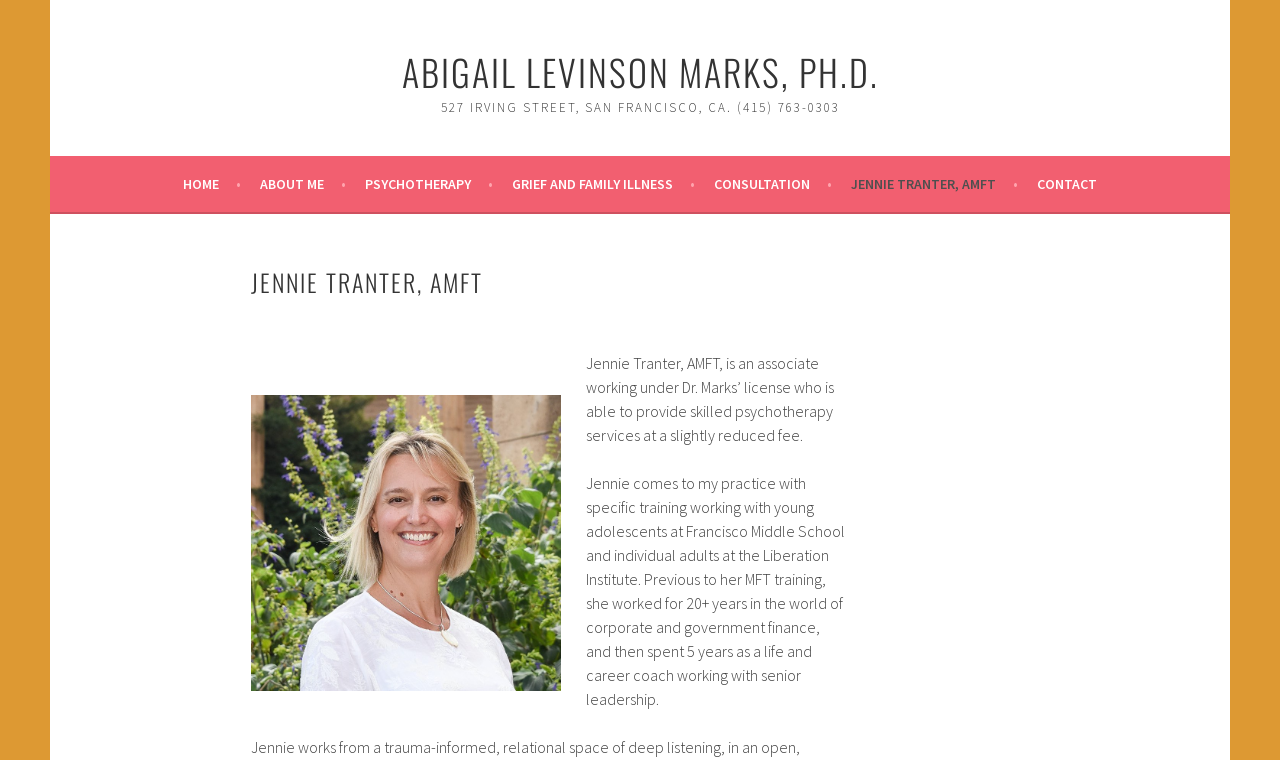Locate the bounding box coordinates of the area to click to fulfill this instruction: "contact Jennie Tranter". The bounding box should be presented as four float numbers between 0 and 1, in the order [left, top, right, bottom].

[0.81, 0.226, 0.857, 0.258]